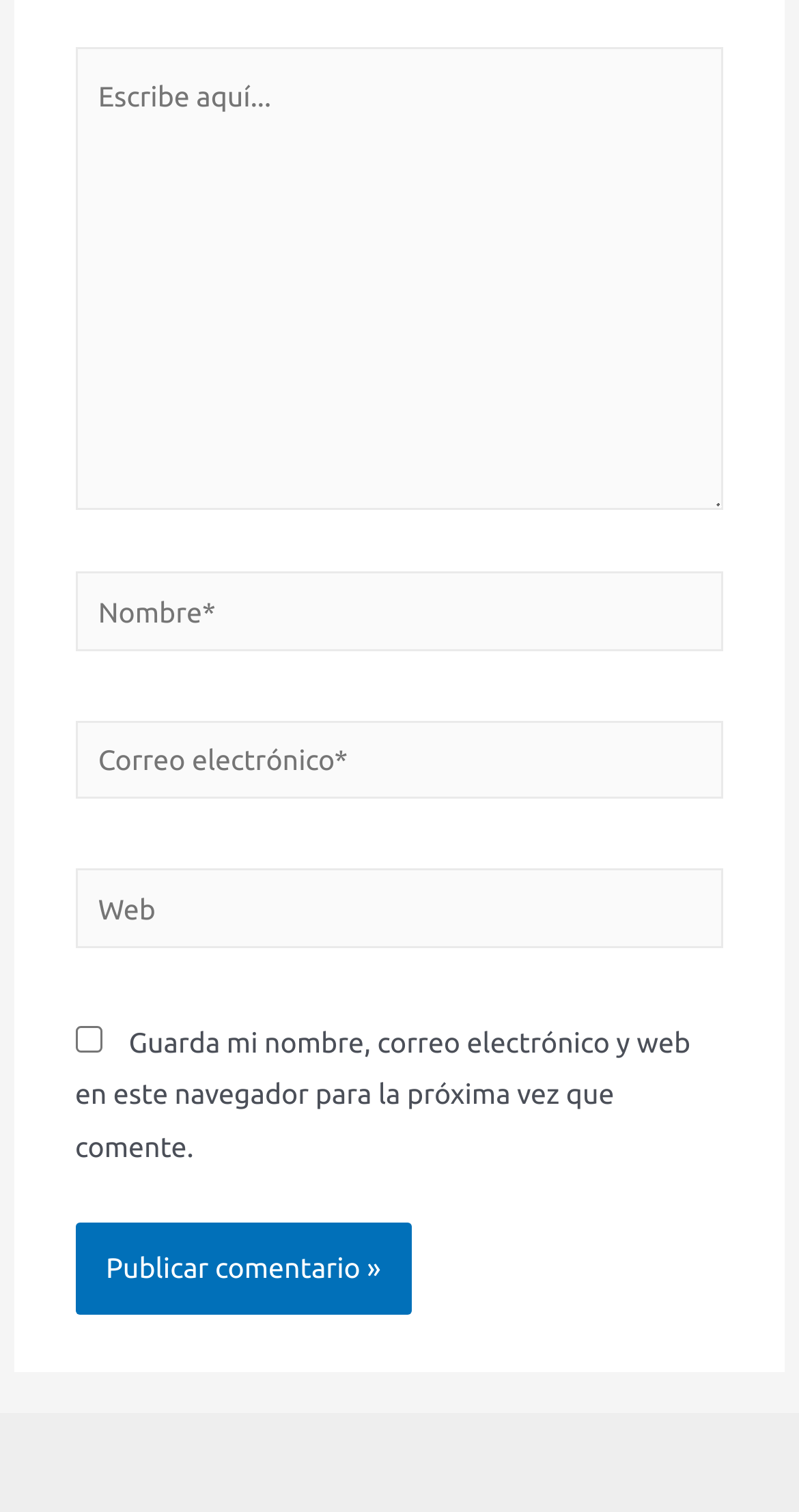Please analyze the image and provide a thorough answer to the question:
What is the button at the bottom for?

The button at the bottom of the webpage is used to publish a comment, as indicated by the text 'Publicar comentario »'.